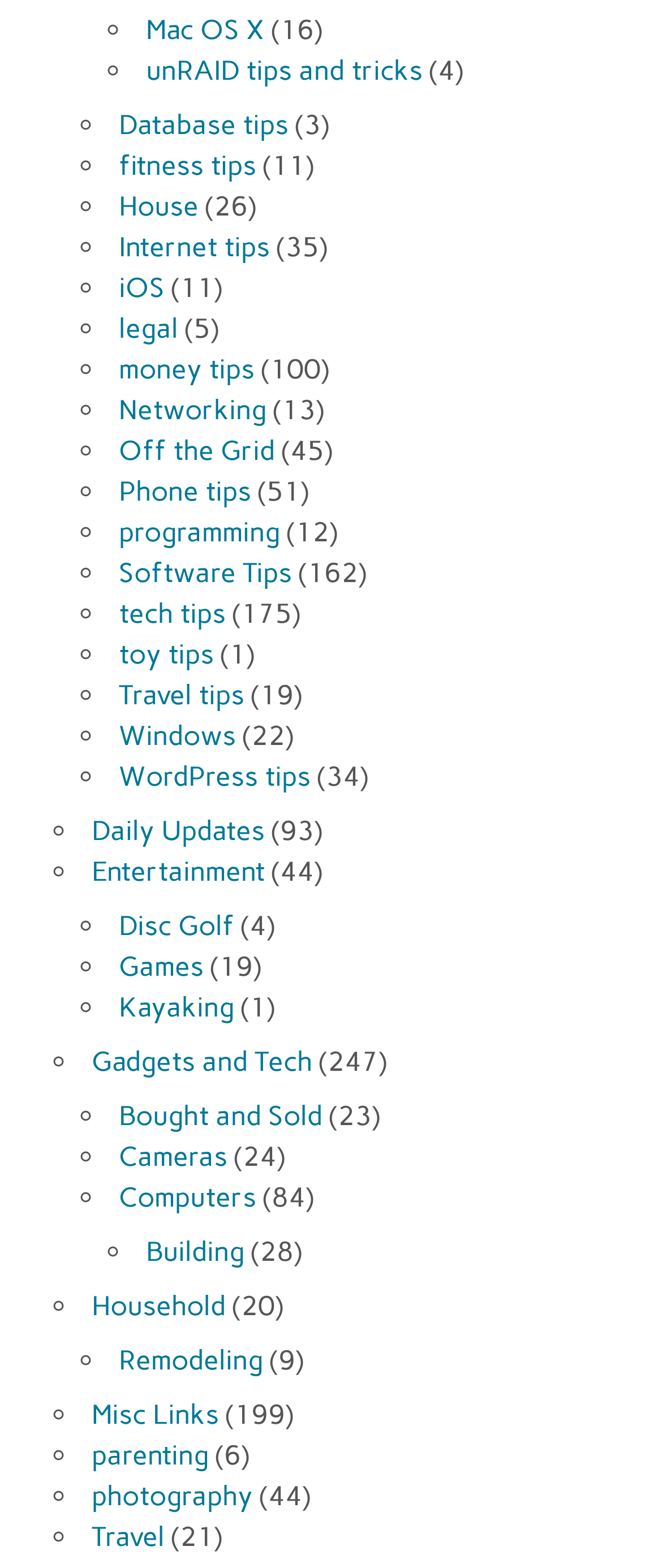Can you identify the bounding box coordinates of the clickable region needed to carry out this instruction: 'Read fitness tips'? The coordinates should be four float numbers within the range of 0 to 1, stated as [left, top, right, bottom].

[0.179, 0.095, 0.387, 0.115]